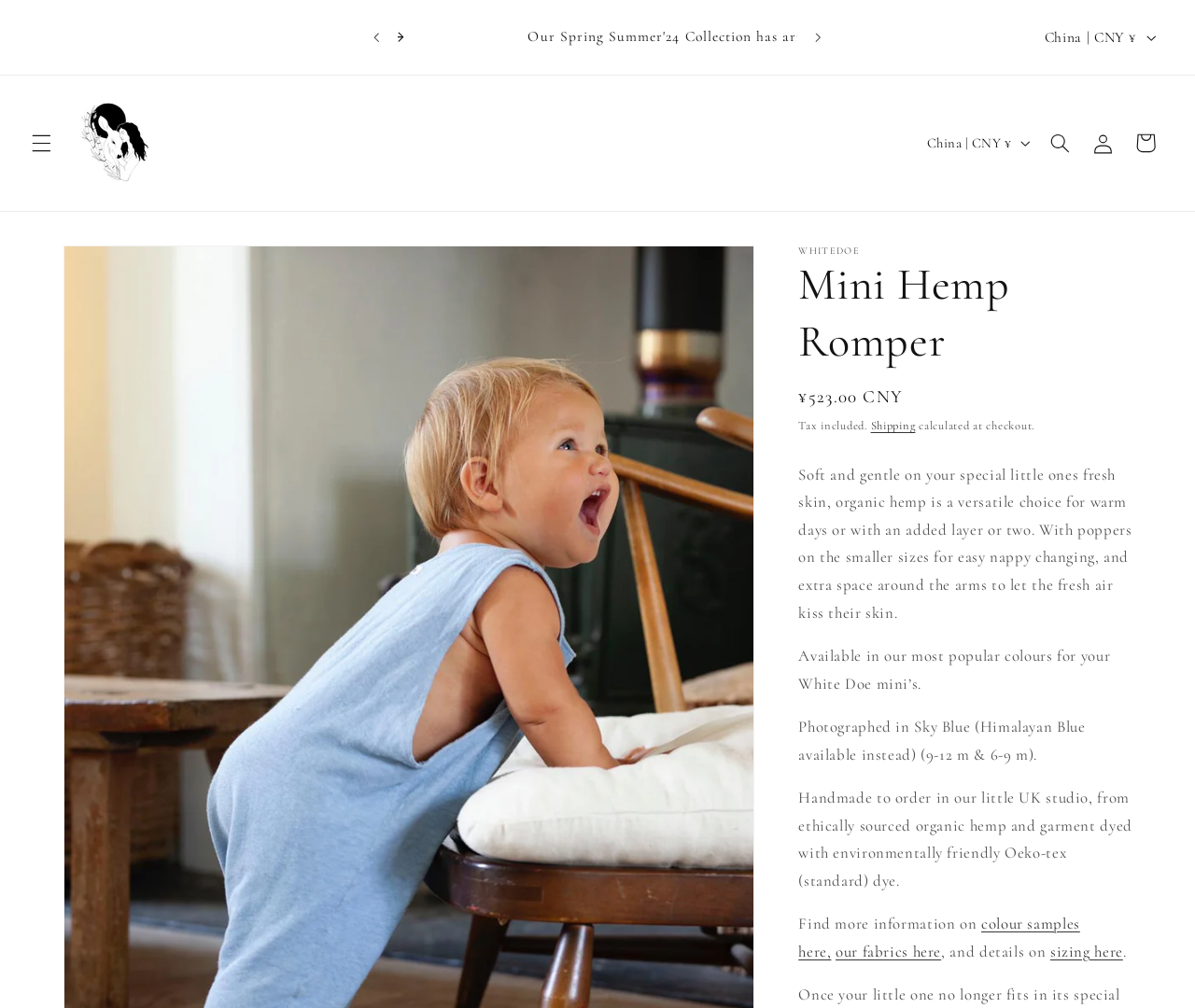Look at the image and answer the question in detail:
Where is the product handmade?

I determined where the product is handmade by reading the product description which mentions that the product is 'handmade to order in our little UK studio'.